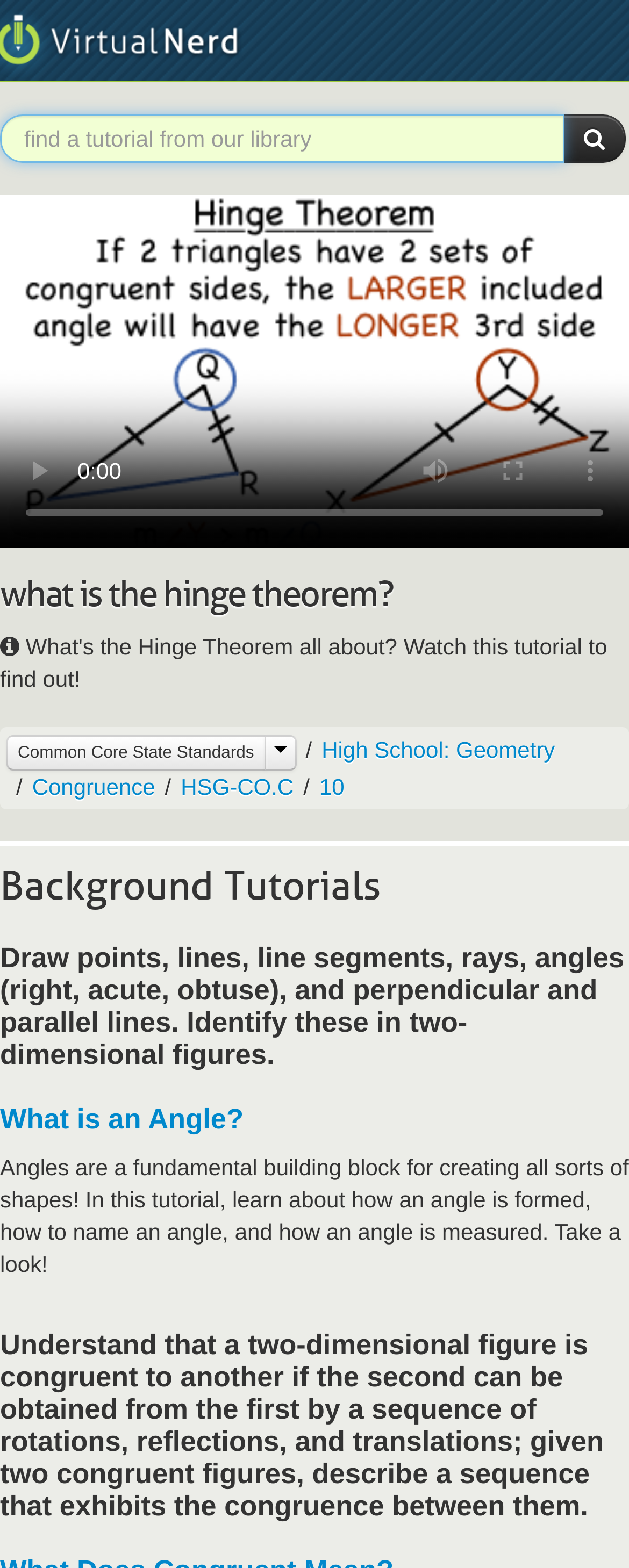What is the topic of the current tutorial?
Carefully analyze the image and provide a detailed answer to the question.

Based on the webpage, the topic of the current tutorial is the Hinge Theorem, which is indicated by the heading 'What is the Hinge Theorem?' at the top of the page.